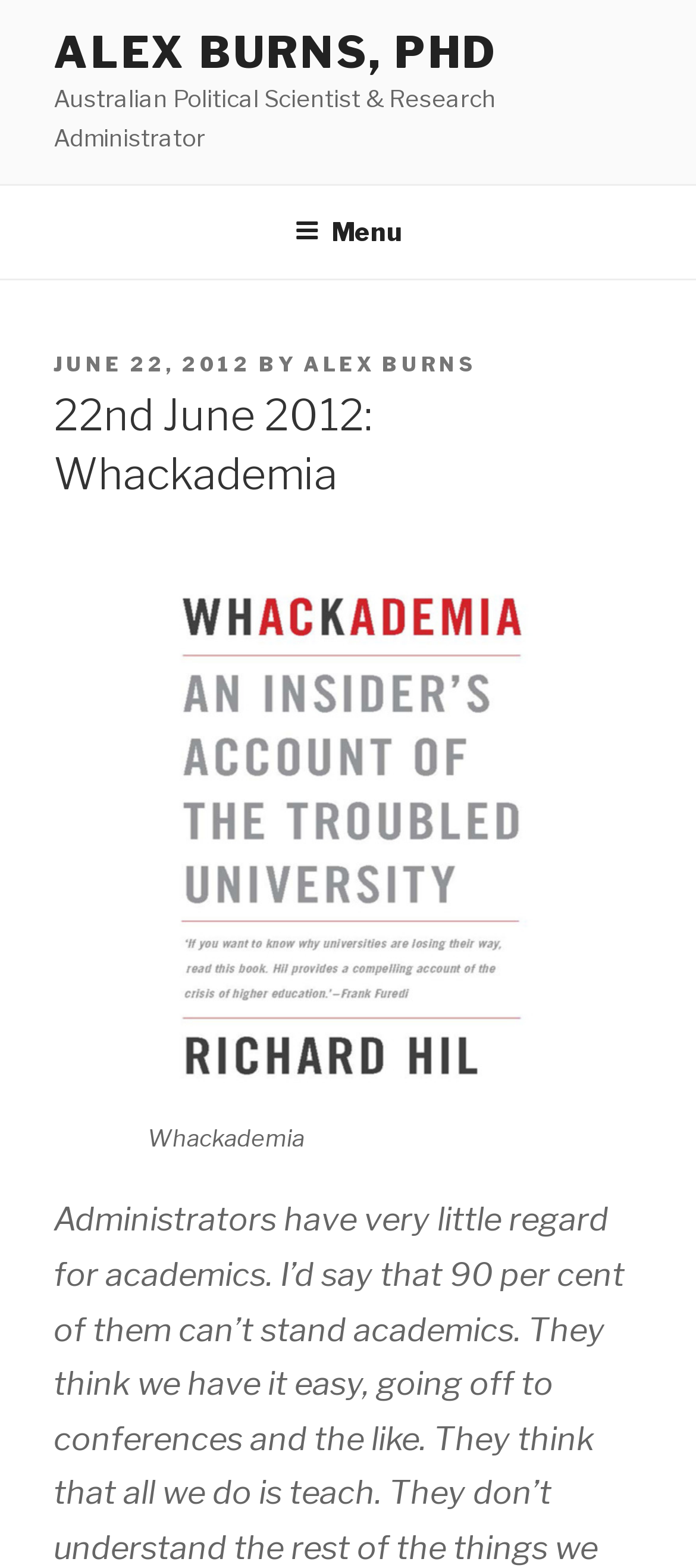Extract the main title from the webpage.

22nd June 2012: Whackademia